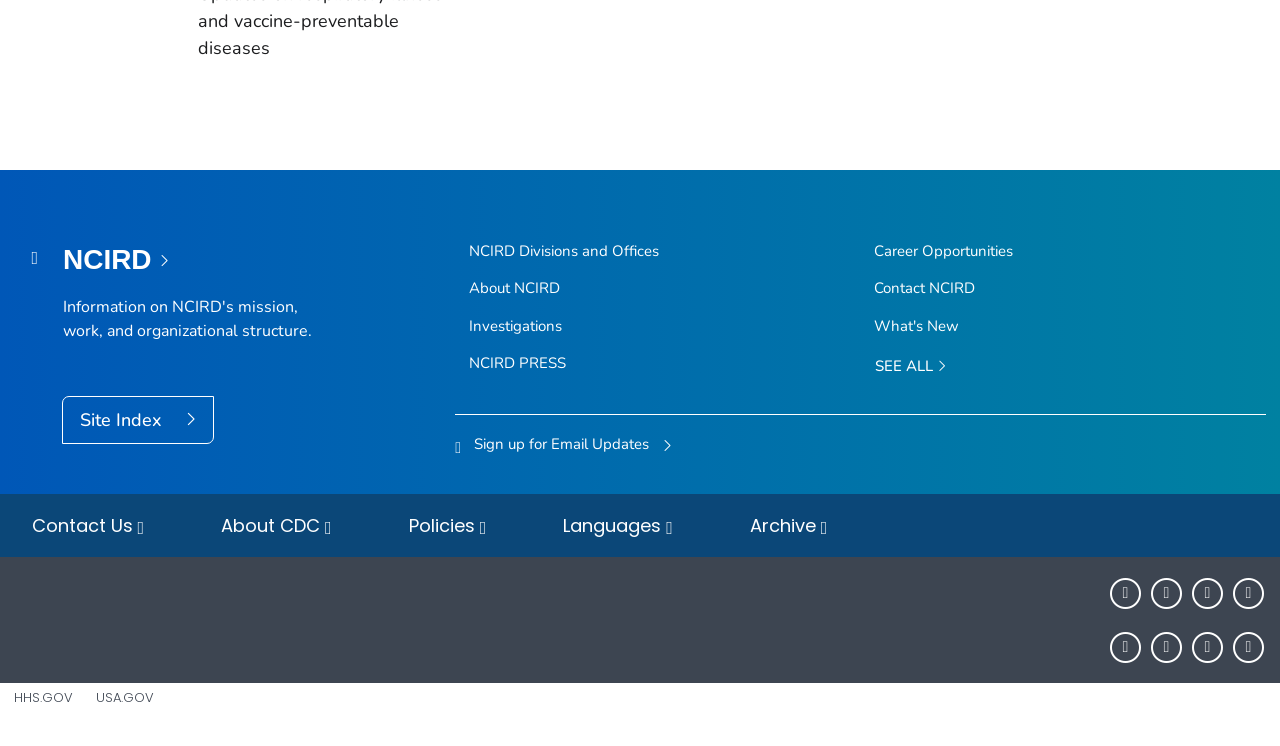Given the element description Archive, identify the bounding box coordinates for the UI element on the webpage screenshot. The format should be (top-left x, top-left y, bottom-right x, bottom-right y), with values between 0 and 1.

[0.546, 0.628, 0.63, 0.712]